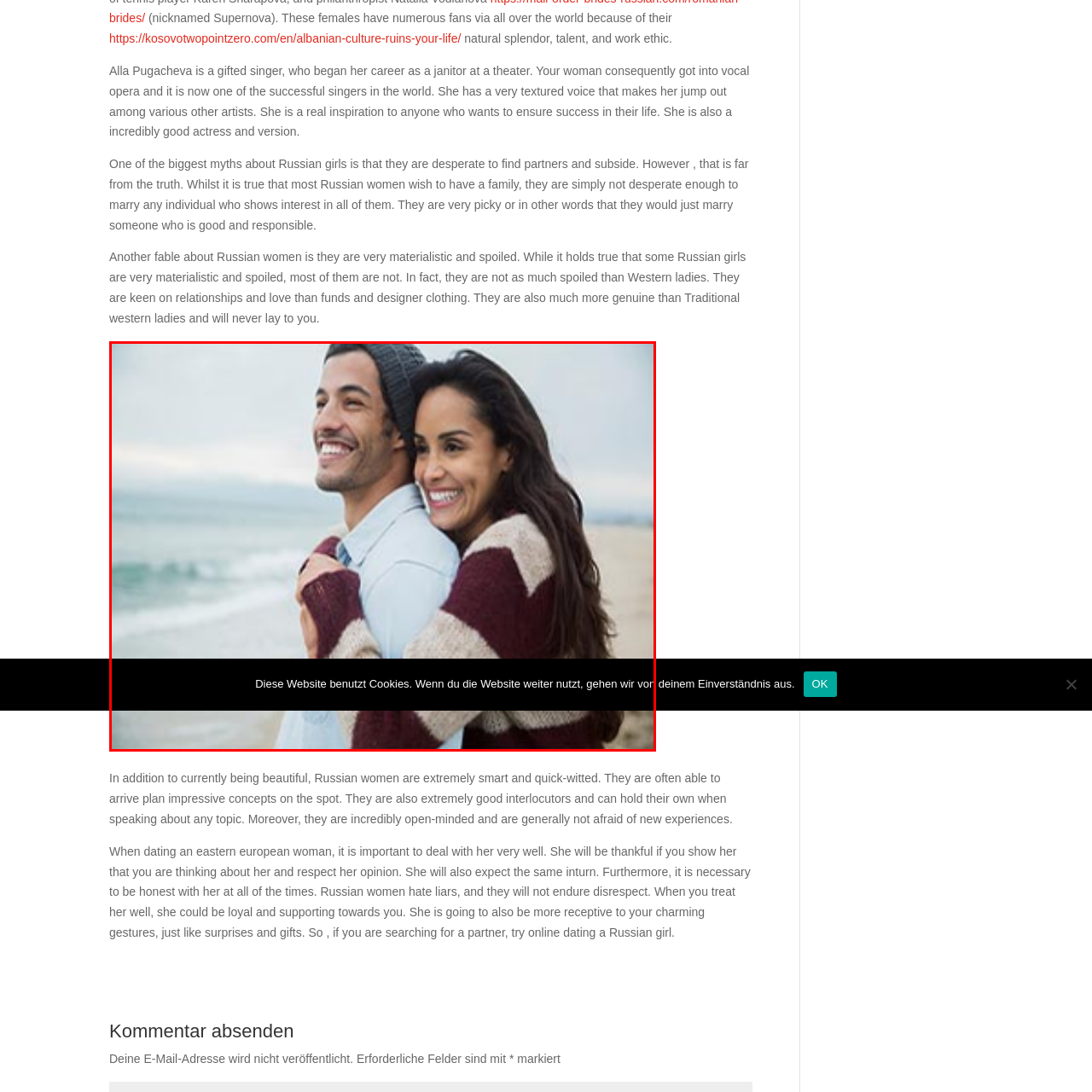What are the couple doing in the scene?
Observe the image marked by the red bounding box and answer in detail.

The caption describes the couple as standing on the beach, embracing each other with smiles, which indicates a moment of affection and intimacy between the two.